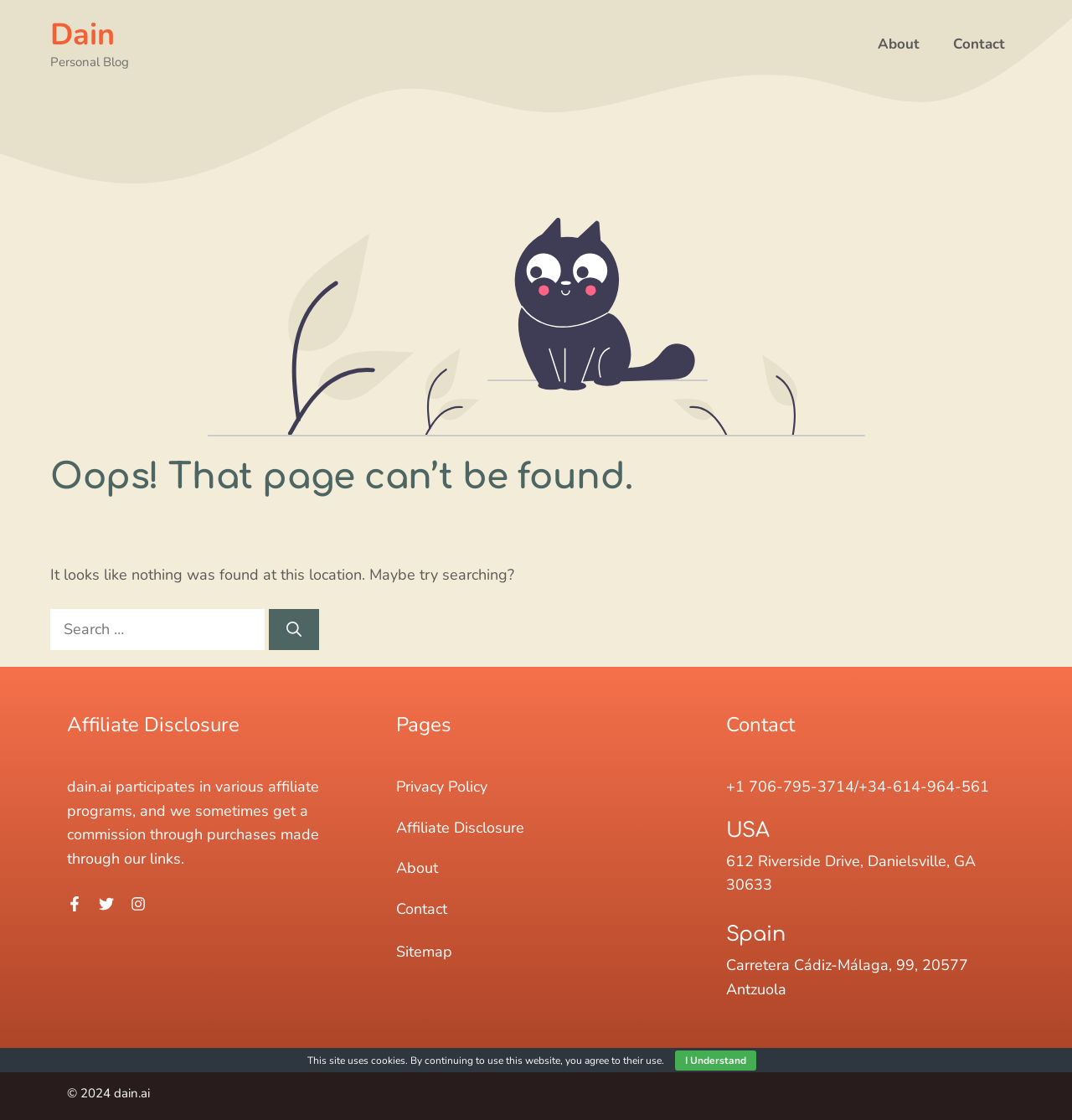Please find the bounding box coordinates of the clickable region needed to complete the following instruction: "go to Dain". The bounding box coordinates must consist of four float numbers between 0 and 1, i.e., [left, top, right, bottom].

[0.047, 0.013, 0.107, 0.049]